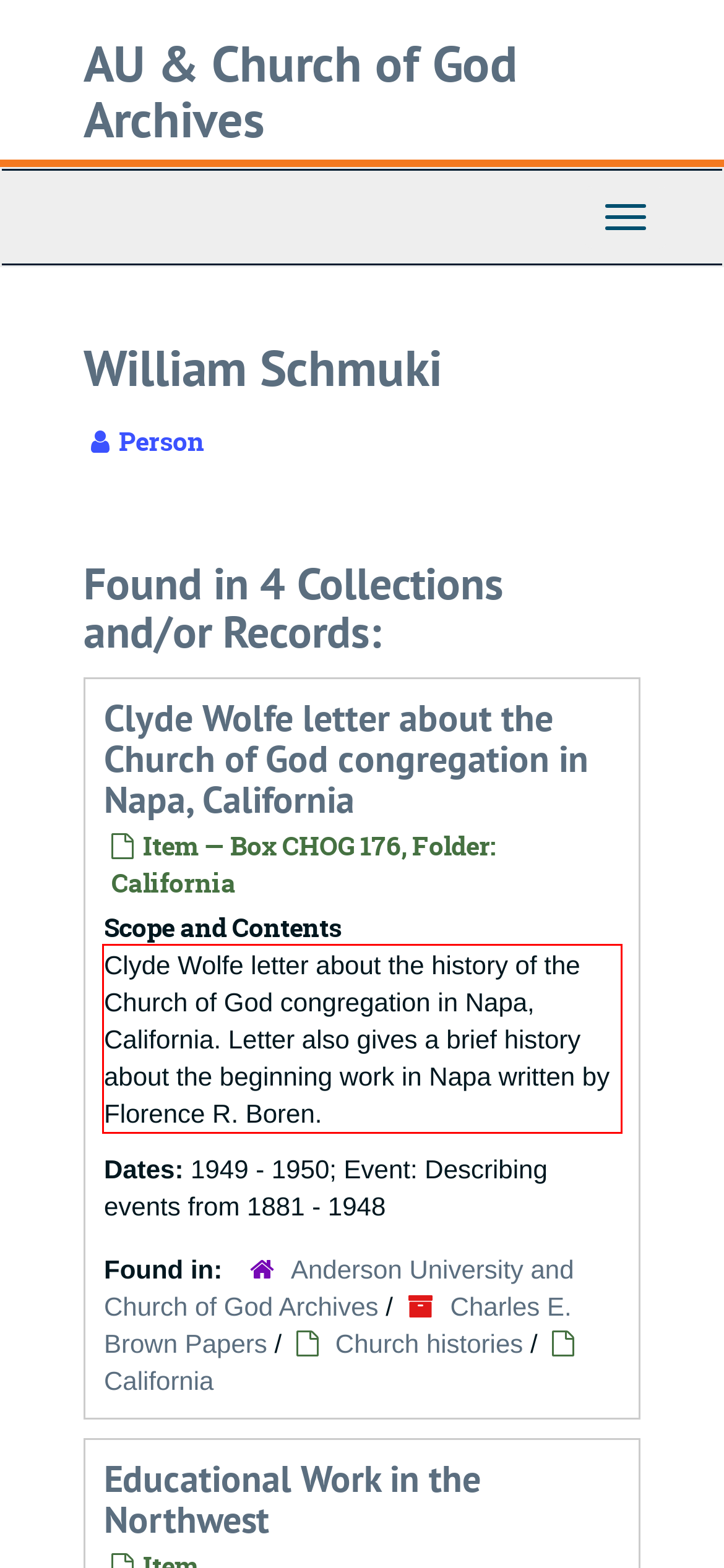Please use OCR to extract the text content from the red bounding box in the provided webpage screenshot.

Clyde Wolfe letter about the history of the Church of God congregation in Napa, California. Letter also gives a brief history about the beginning work in Napa written by Florence R. Boren.